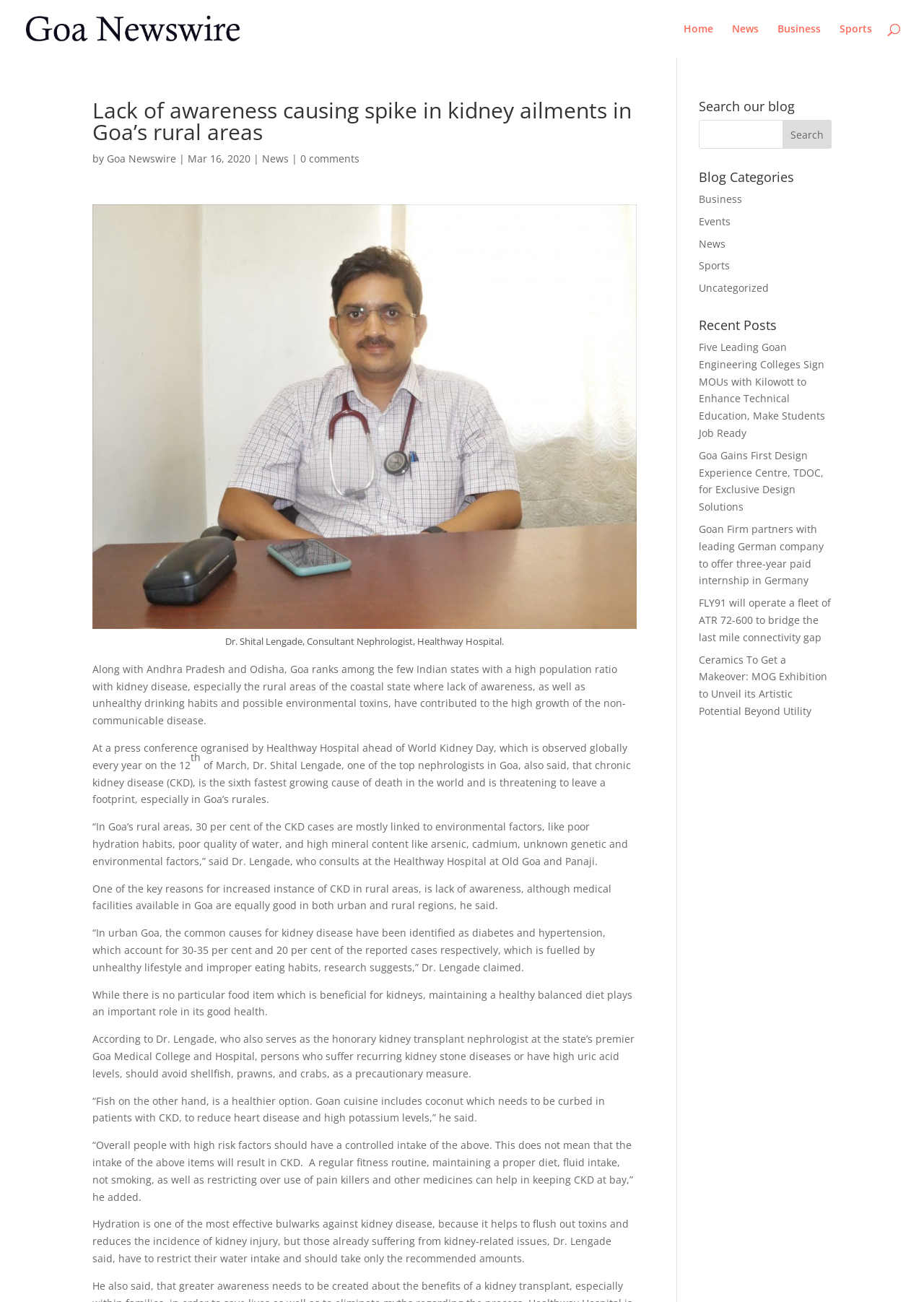What is the sixth fastest growing cause of death in the world?
Please provide a detailed and thorough answer to the question.

According to the article, Dr. Shital Lengade mentioned that chronic kidney disease (CKD) is the sixth fastest growing cause of death in the world and is threatening to leave a footprint, especially in Goa's rural areas.